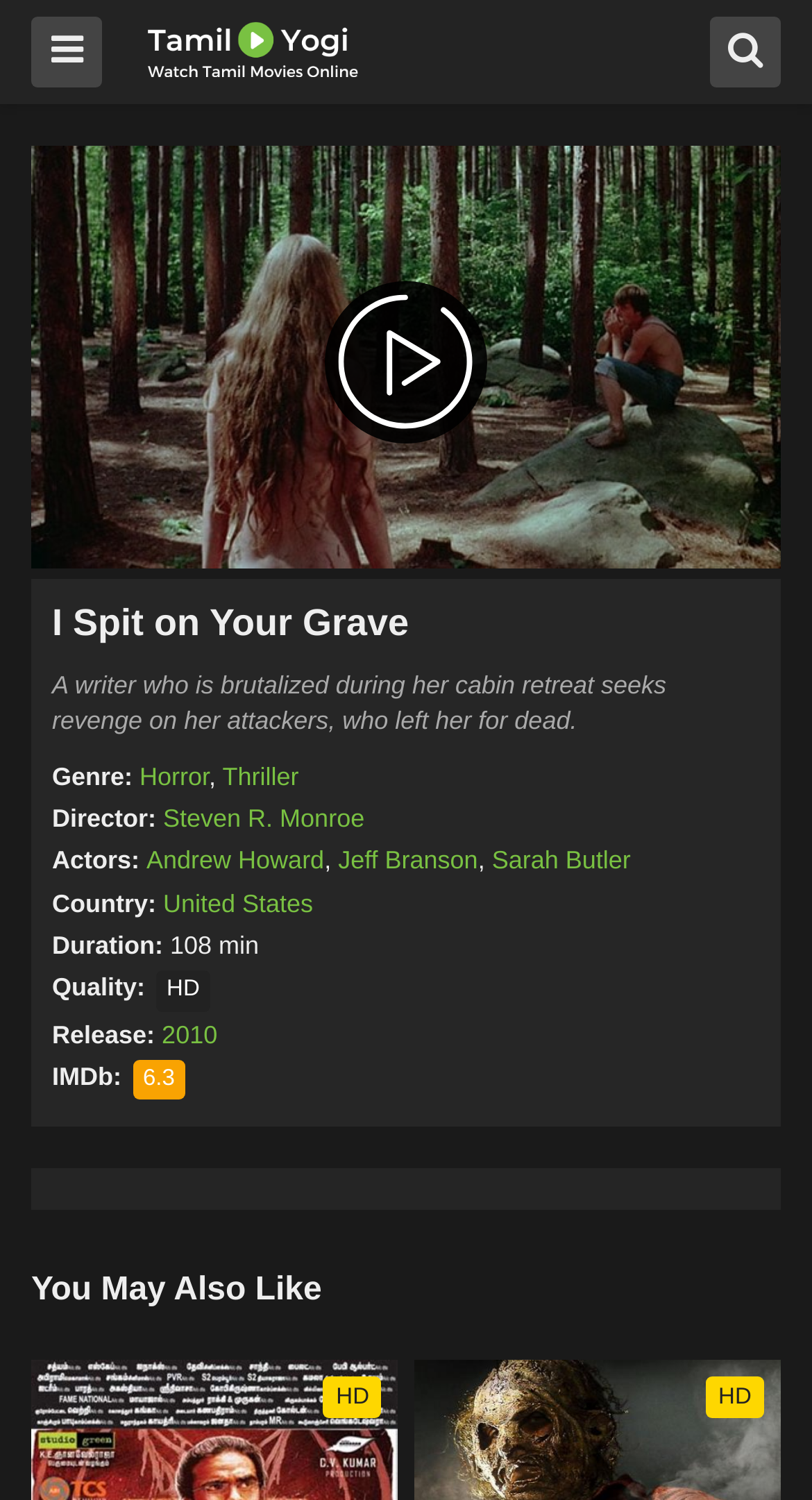Find the bounding box coordinates for the area you need to click to carry out the instruction: "Click on the Submit button". The coordinates should be four float numbers between 0 and 1, indicated as [left, top, right, bottom].

[0.038, 0.097, 0.962, 0.378]